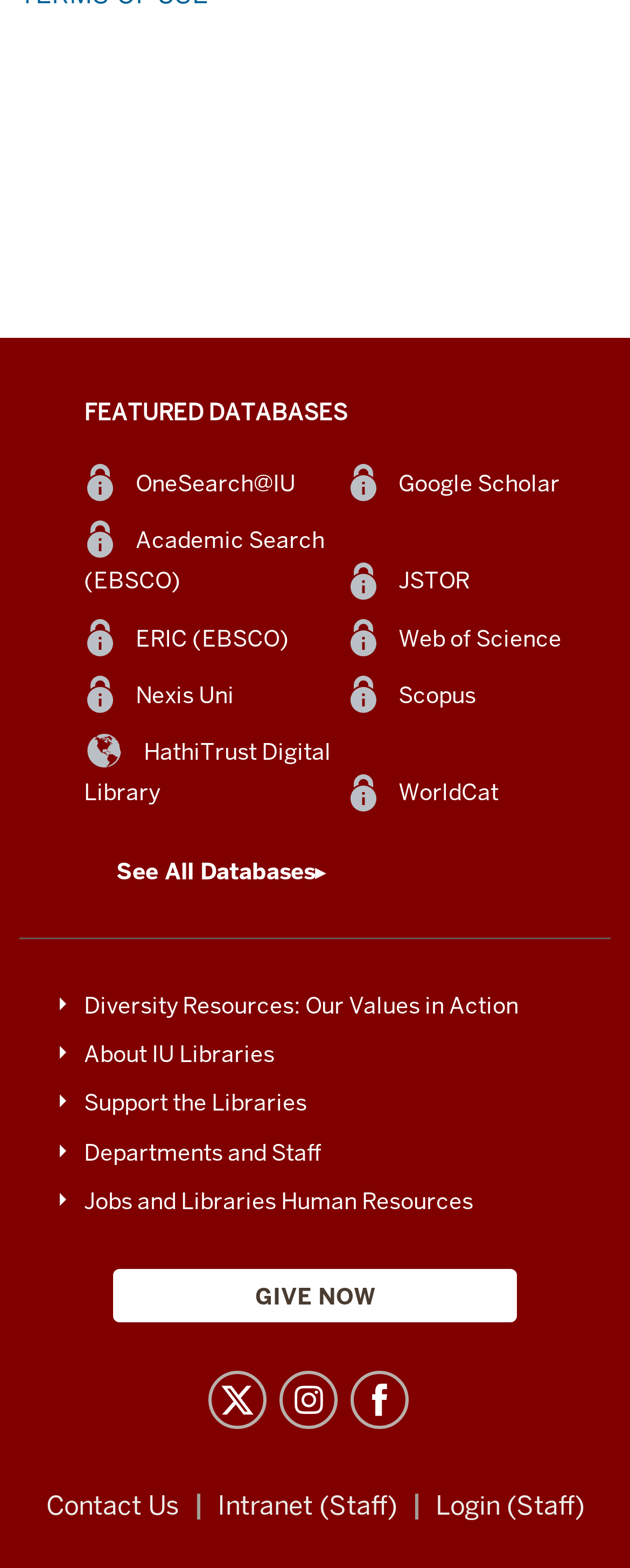Specify the bounding box coordinates of the area to click in order to follow the given instruction: "Browse featured databases."

[0.133, 0.254, 0.551, 0.273]